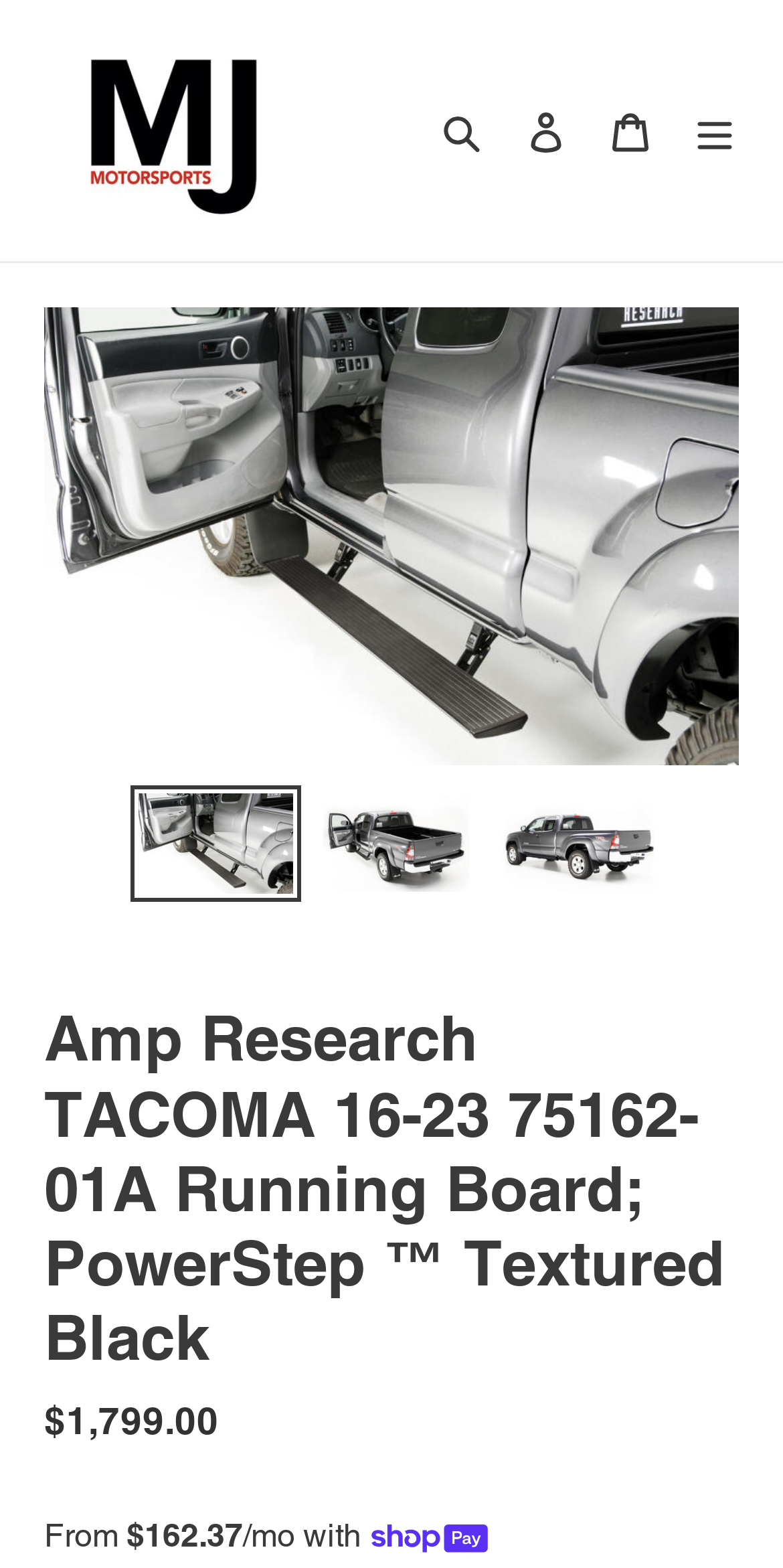Use one word or a short phrase to answer the question provided: 
What is the weight capacity of the running board?

600 LB